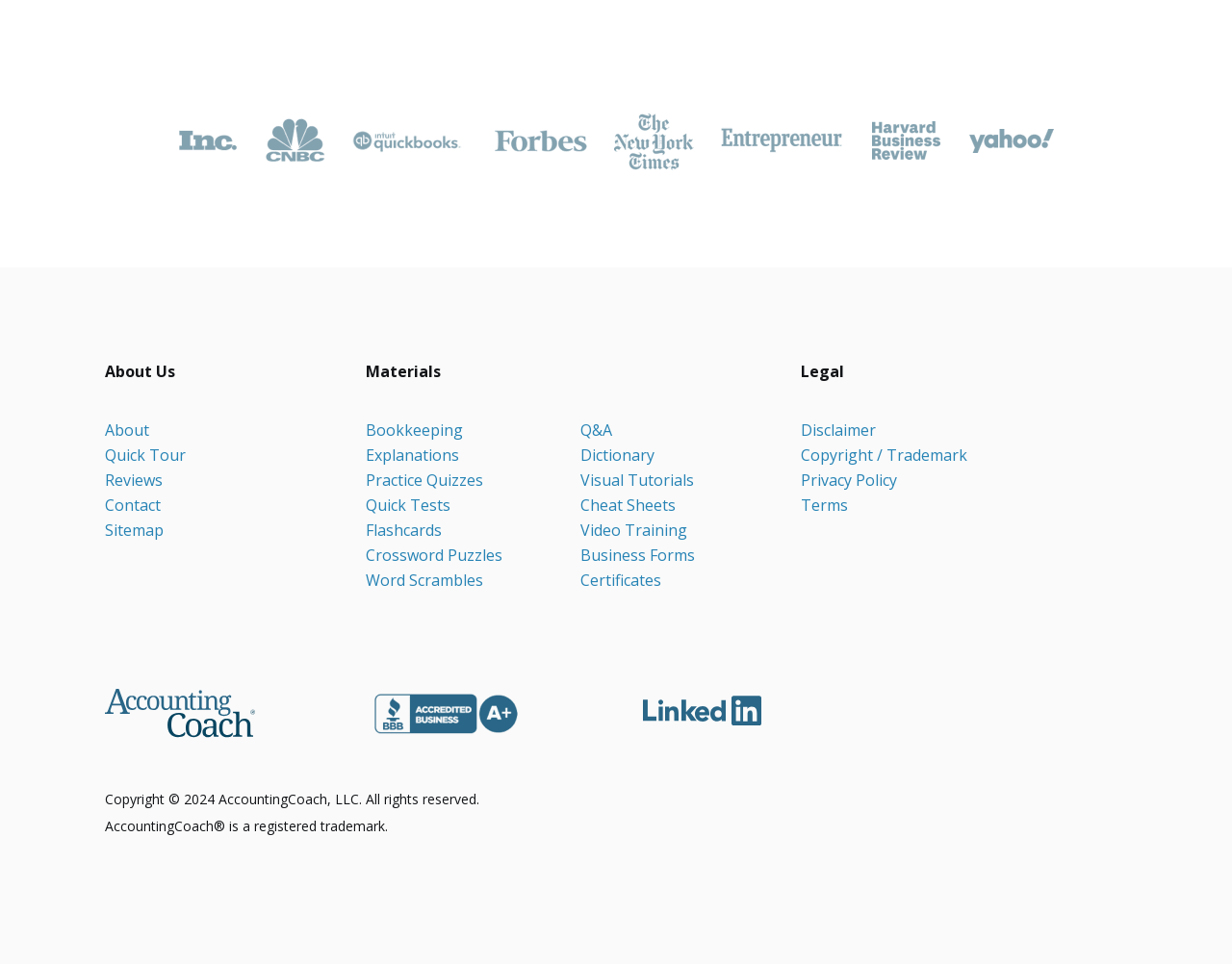Identify and provide the bounding box for the element described by: "Support".

None